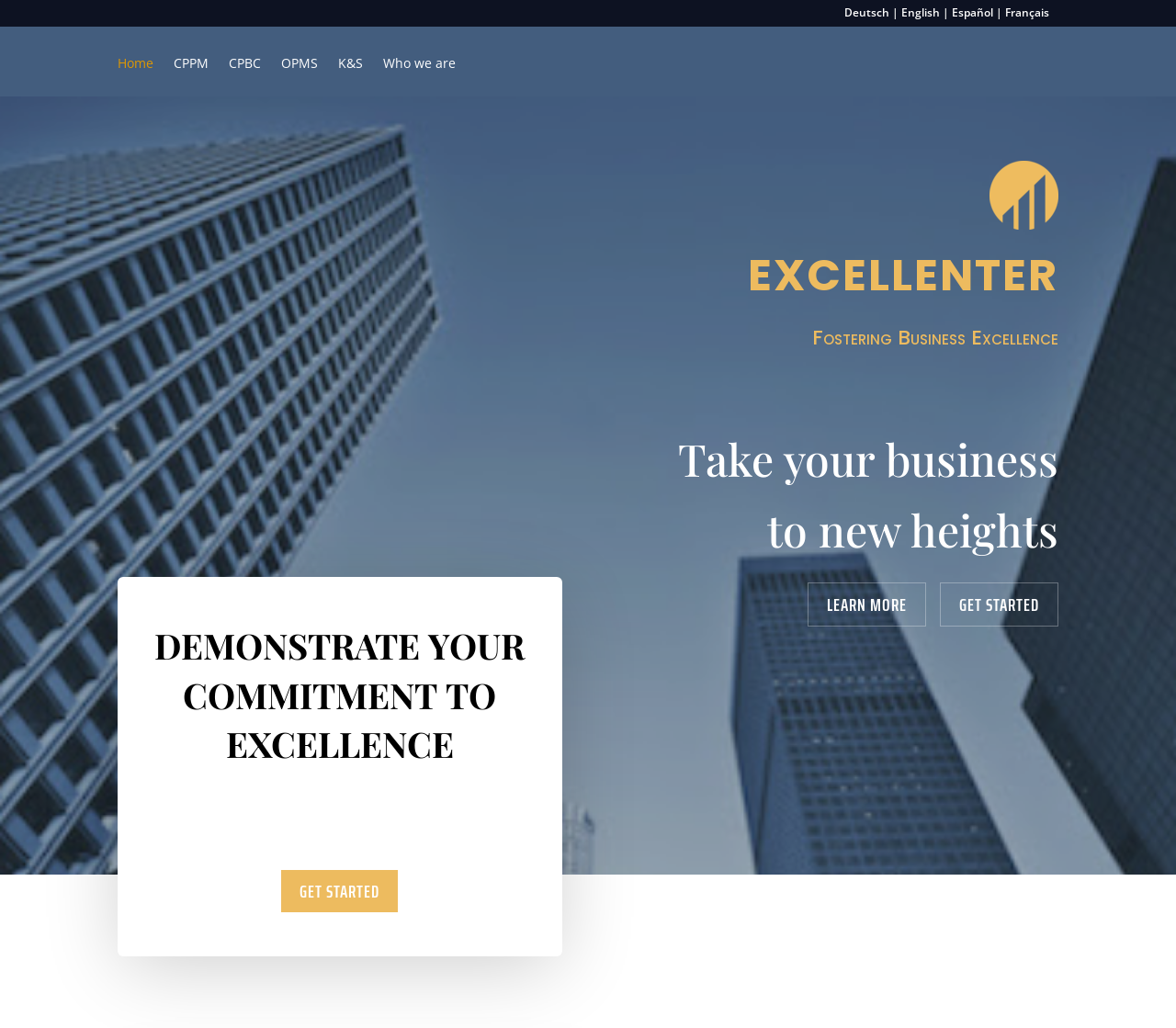Summarize the contents and layout of the webpage in detail.

The webpage is about evaluation and certification of good practices in business, with a focus on excellence. At the top right corner, there are four language options: Deutsch, English, Español, and Français. Below these options, there is a navigation menu with six links: Home, CPPM, CPBC, OPMS, K&S, and Who we are. 

The main content area is dominated by a large heading "EXCELLENTER" at the top, followed by a subheading "Fostering Business Excellence". There is a brief paragraph that starts with "Take your business" and ends with "to new heights". 

On the right side of the main content area, there are two prominent calls-to-action: "LEARN MORE $" and "GET STARTED $". Below these buttons, there is a section with a heading "DEMONSTRATE YOUR COMMITMENT TO EXCELLENCE". At the bottom of the page, there is another "GET STARTED" link.